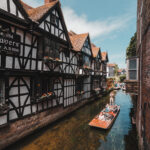Generate a comprehensive caption that describes the image.

This picturesque image captures the timeless charm of Canterbury, Kent, showcasing a scenic view of traditional English architecture lining a tranquil canal. The foreground features a wooden punt gliding through the clear waters, with people onboard enjoying the serene atmosphere. On either side, beautifully preserved half-timbered buildings display iconic characteristics of medieval design, complete with steeply pitched roofs and intricately detailed facades. Rich greenery peeks from the edges, adding a touch of nature to the quaint urban setting. The sky above is bright and inviting, enhancing the idyllic charm of this popular travel destination.